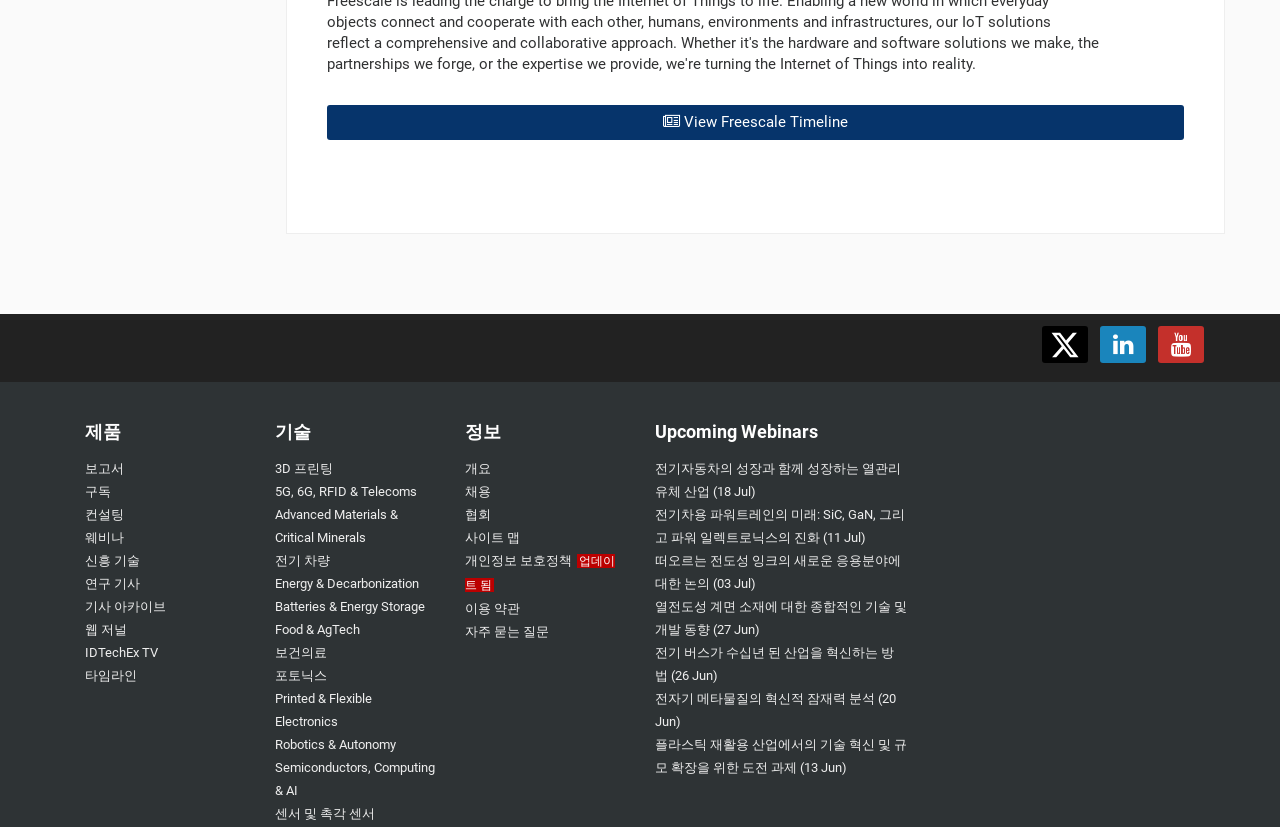Answer the question below in one word or phrase:
What is the first link in the '제품' section?

보고서